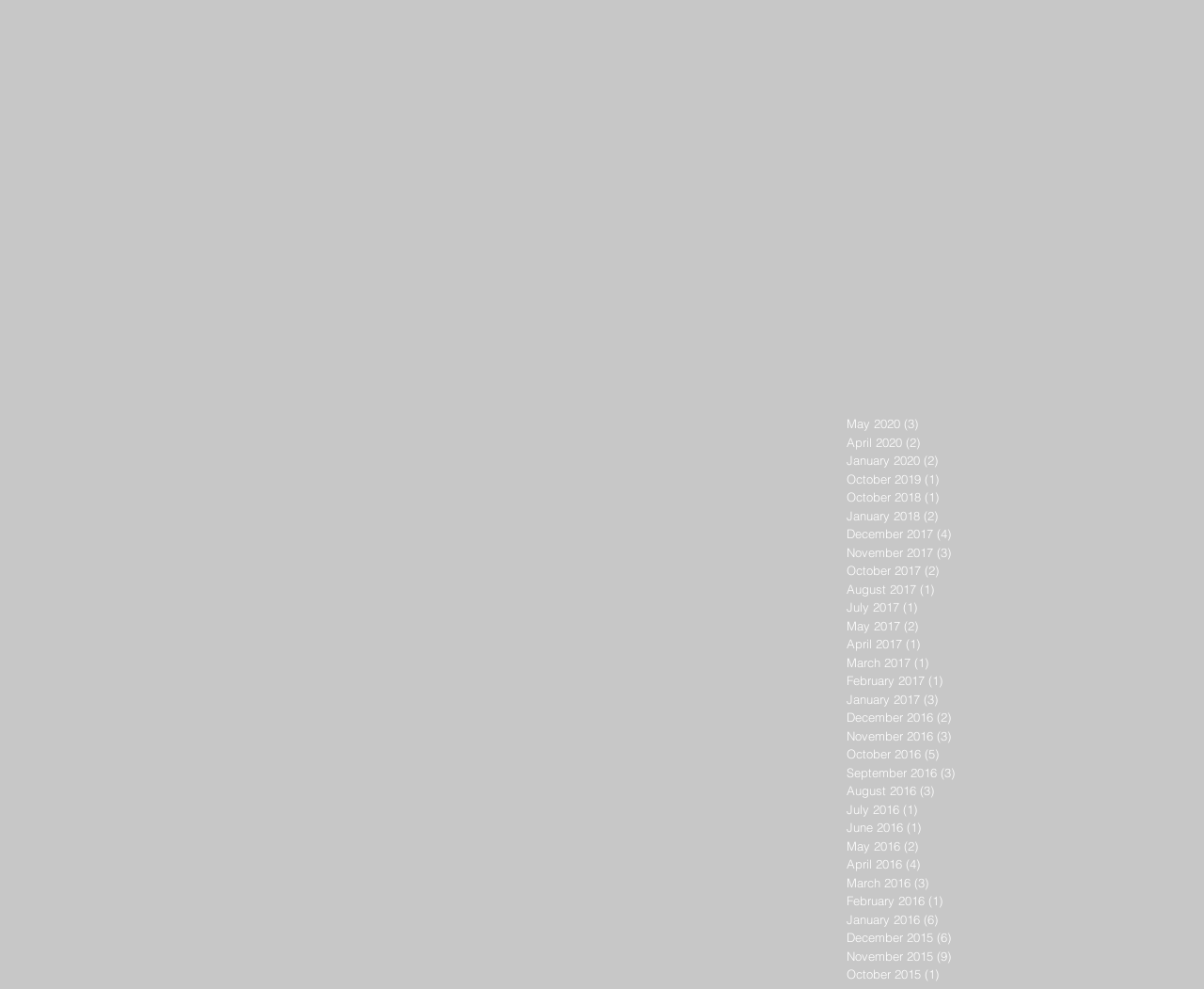Determine the bounding box coordinates of the target area to click to execute the following instruction: "View January 2016 posts."

[0.703, 0.921, 0.826, 0.939]